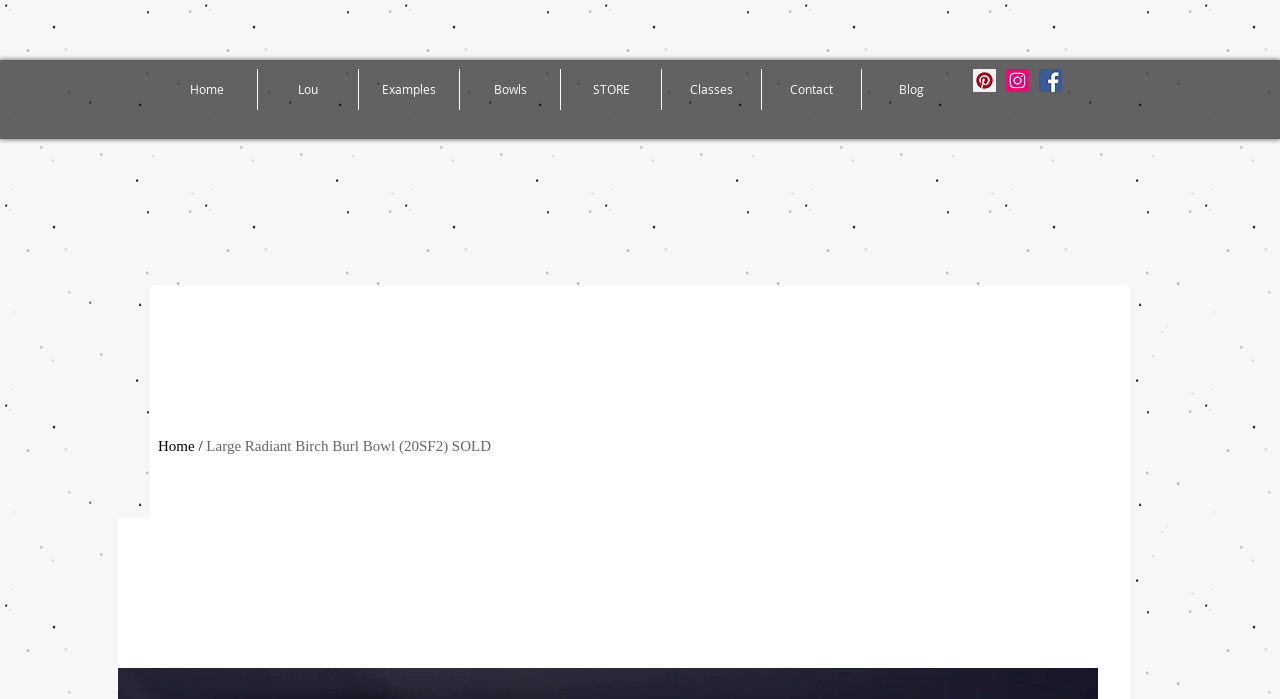Could you determine the bounding box coordinates of the clickable element to complete the instruction: "view Lou's profile"? Provide the coordinates as four float numbers between 0 and 1, i.e., [left, top, right, bottom].

[0.202, 0.099, 0.28, 0.157]